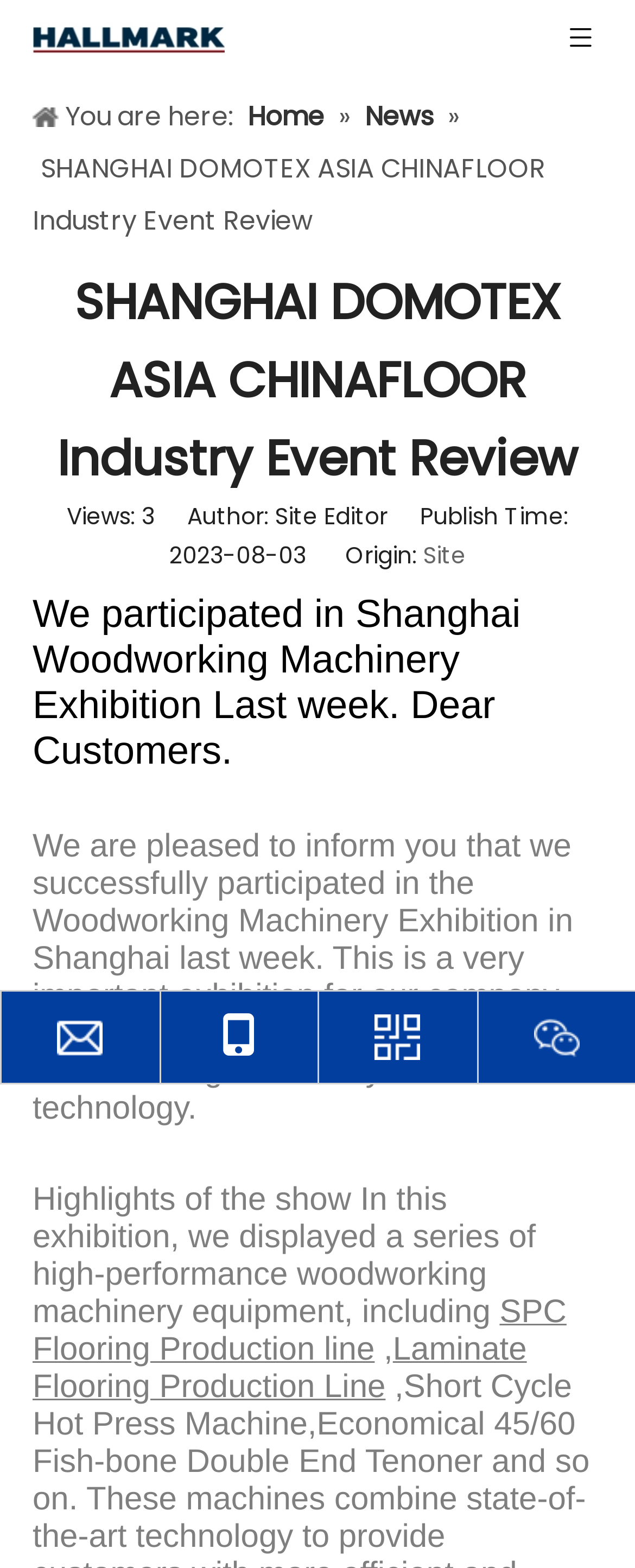Determine the bounding box coordinates for the UI element matching this description: "Wechat".

[0.753, 0.632, 1.0, 0.691]